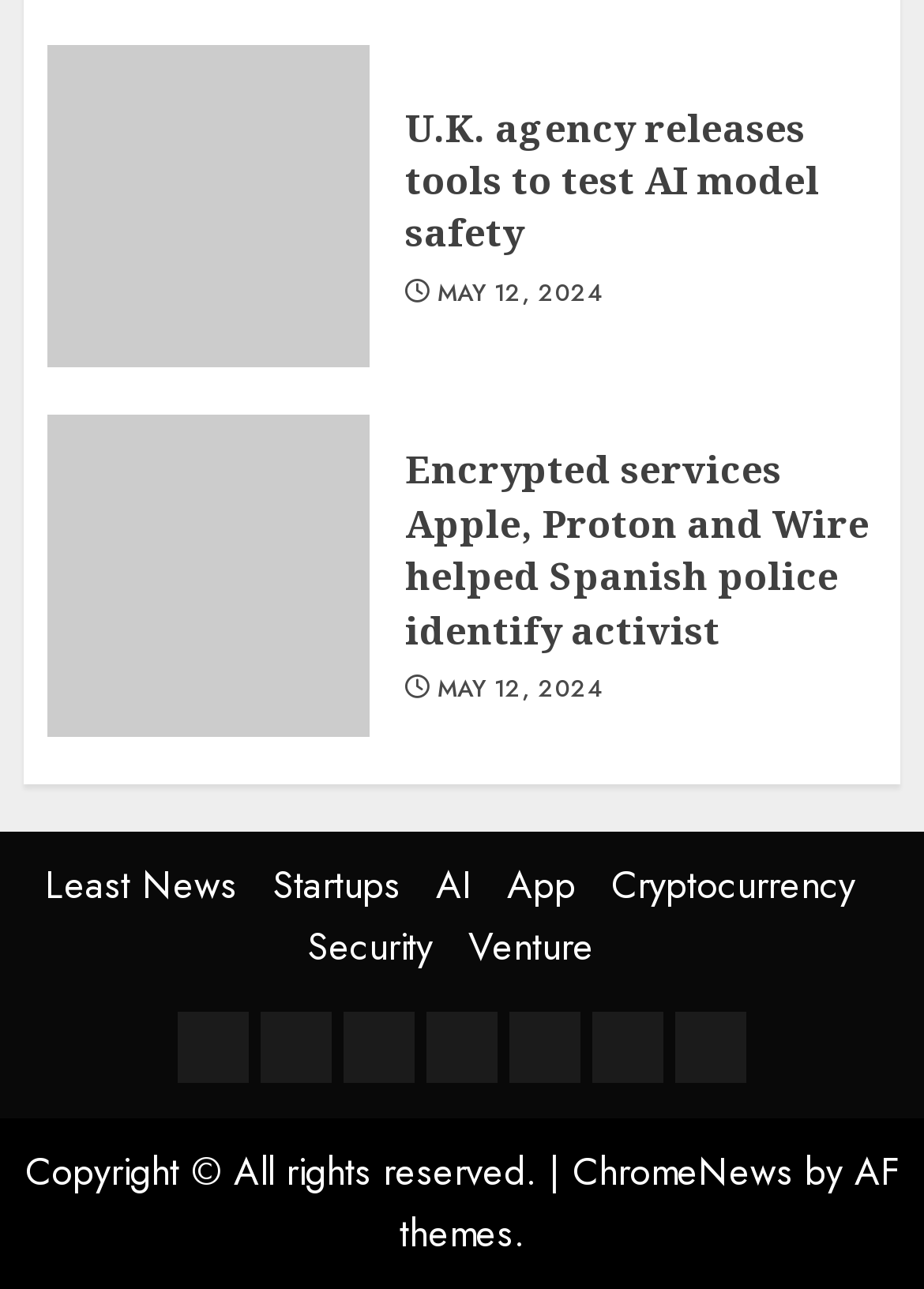What is the name of the website?
Please provide a detailed answer to the question.

I found the link 'ChromeNews' at the bottom of the webpage, which is likely to be the name of the website.